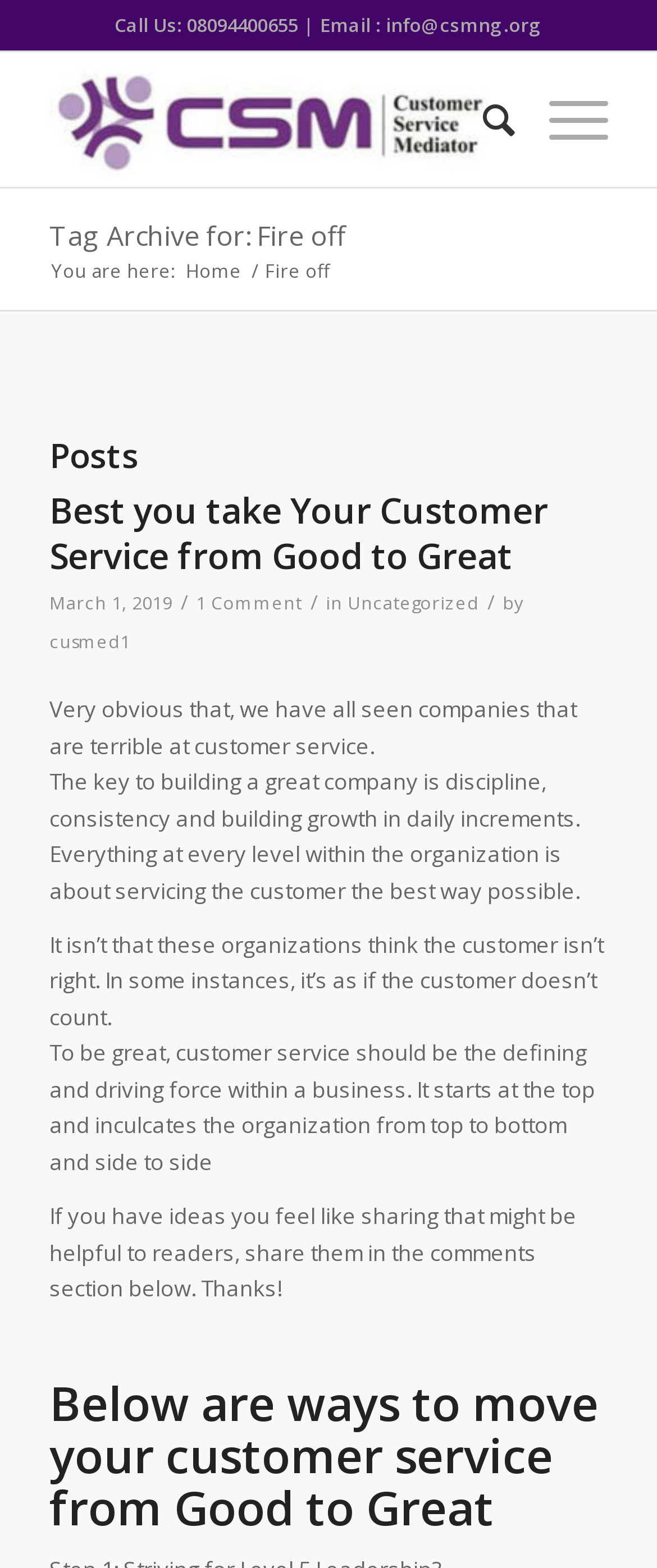Carefully examine the image and provide an in-depth answer to the question: What is the phone number to call?

The phone number to call is mentioned in the static text at the top of the webpage, which says 'Call Us: 08094400655 | Email : info@csmng.org'.